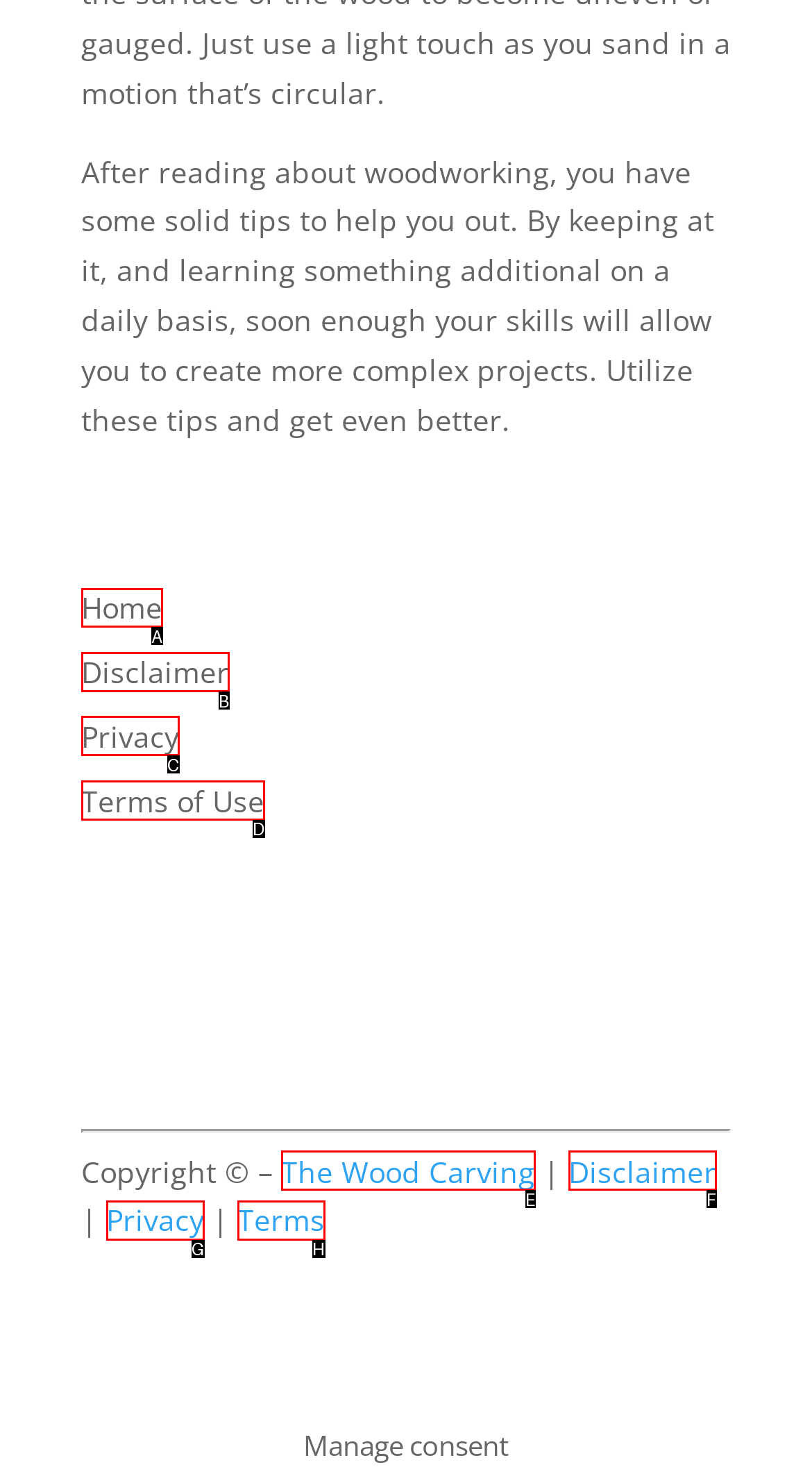Choose the letter of the option that needs to be clicked to perform the task: go to home page. Answer with the letter.

A